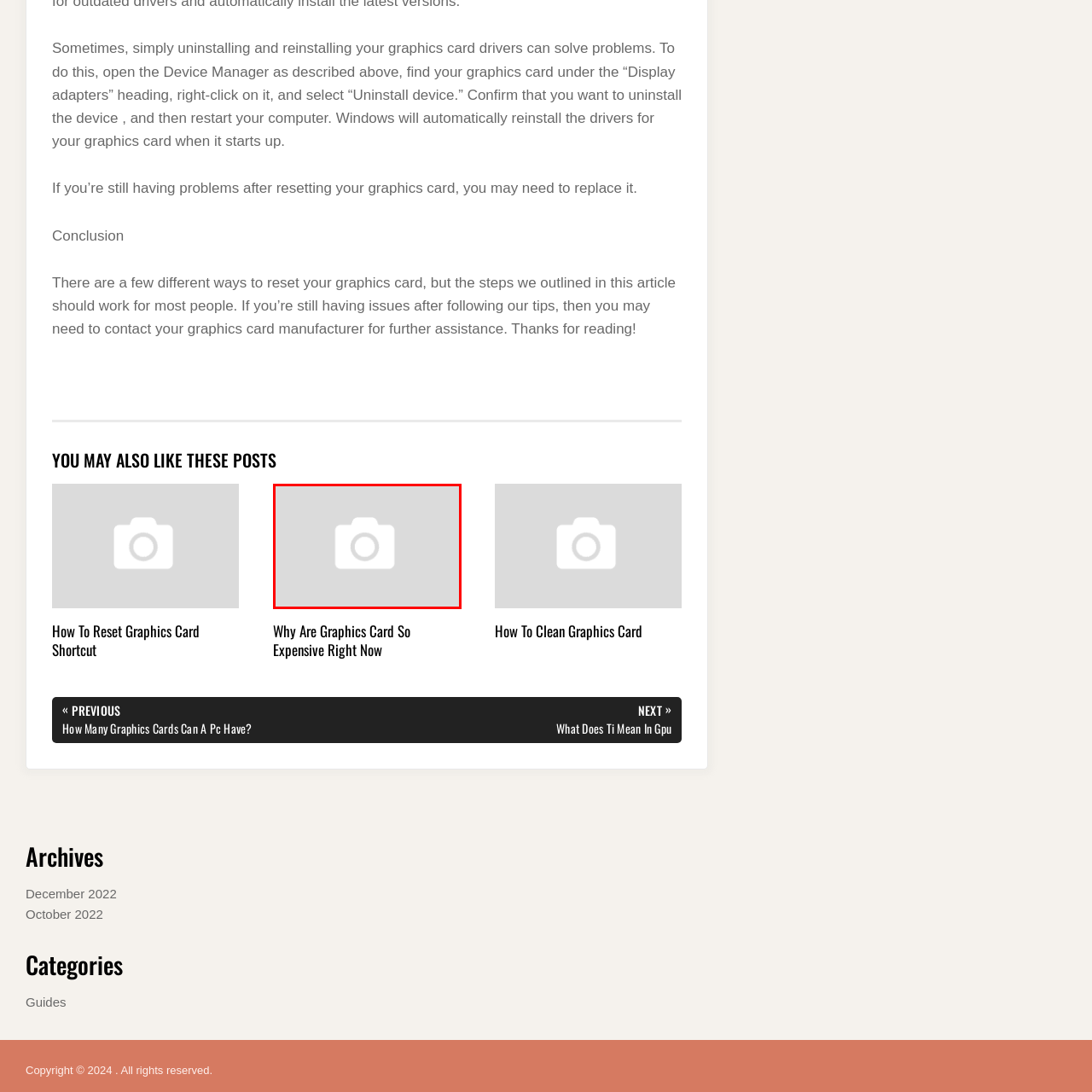Describe all the elements and activities occurring in the red-outlined area of the image extensively.

This image appears to be a placeholder or generic icon representing a related post about graphics cards. It is positioned near topics addressing various aspects of graphics cards, including shortcuts for resetting them, their pricing challenges, and maintenance tips like cleaning. The context suggests that this image is part of an article discussing how to effectively manage and troubleshoot graphics card issues, emphasizing practical advice for users seeking to optimize their computer graphics performance.